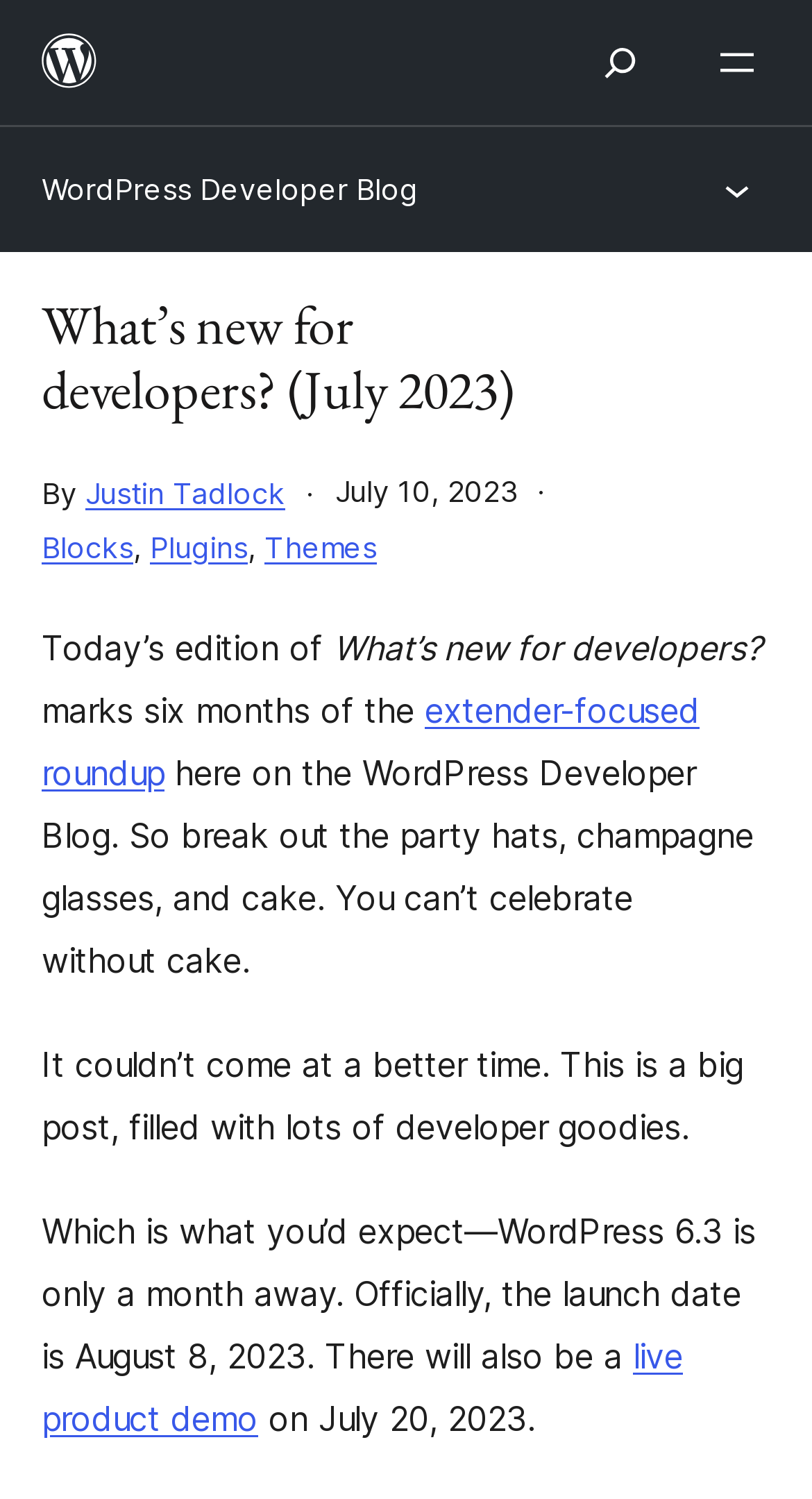Explain in detail what you observe on this webpage.

The webpage is a blog post titled "What's new for developers? (July 2023)" on the WordPress Developer Blog. At the top left corner, there is a figure with a WordPress.org link and an image of the WordPress.org logo. On the top right corner, there are two buttons: "Open menu" and "Open Search". 

Below the top section, there is a navigation menu labeled "Local Navigation" with a button to open the menu. Within the navigation menu, there is an image. 

The main content of the blog post starts with a heading "What's new for developers? (July 2023)" followed by the author's name "Justin Tadlock" and the publication date "July 10, 2023". There are three links below the author's name: "Blocks", "Plugins", and "Themes". 

The blog post content is divided into several paragraphs. The first paragraph introduces the sixth edition of a monthly roundup focused on theme and plugin developers. The second paragraph mentions that this edition marks six months of the extender-focused roundup. The following paragraphs discuss the upcoming WordPress 6.3 release, its launch date, and a live product demo.